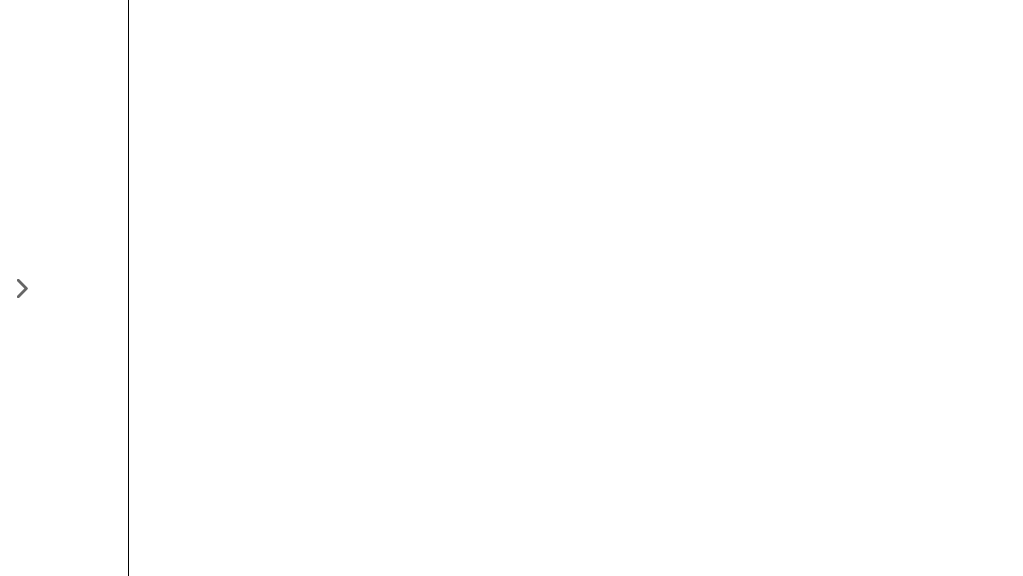Who is the subject of the portrait session?
Refer to the image and provide a one-word or short phrase answer.

Brooke